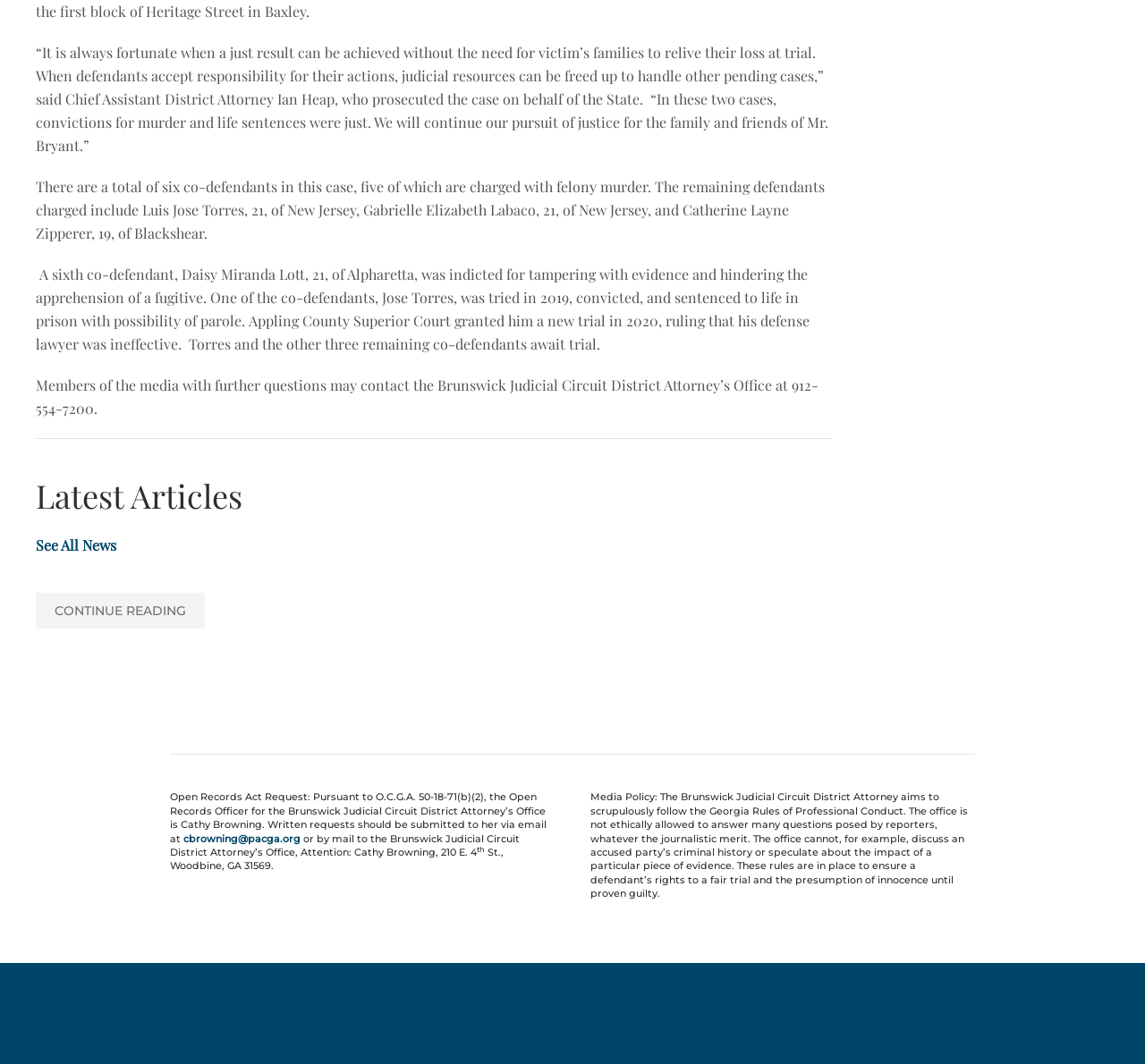Please provide a comprehensive response to the question based on the details in the image: What is the email address of the Open Records Officer?

The question can be answered by reading the heading element with ID 225, which provides the email address of the Open Records Officer, Cathy Browning.